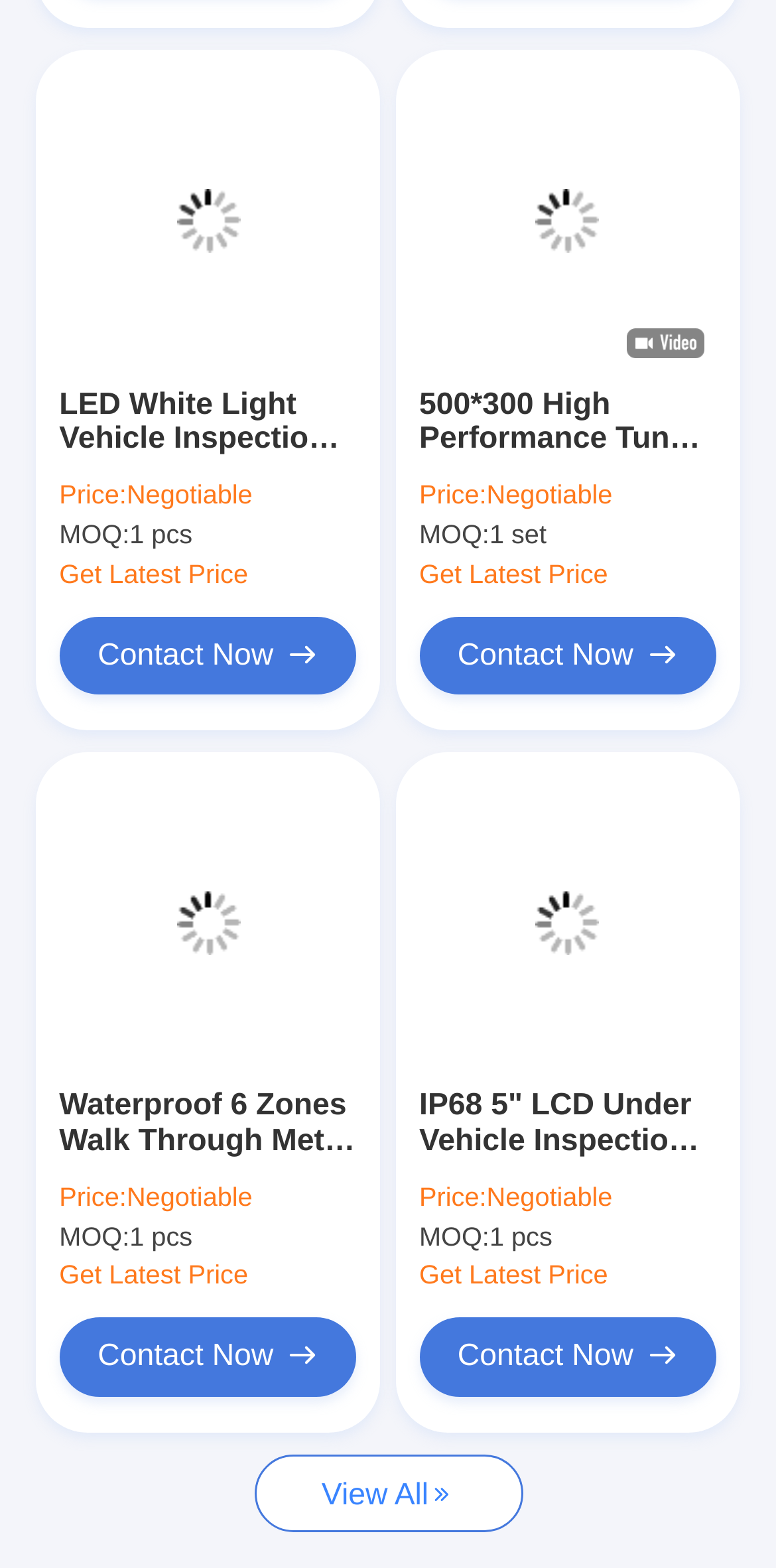Give a concise answer of one word or phrase to the question: 
How many products are displayed on the webpage?

6